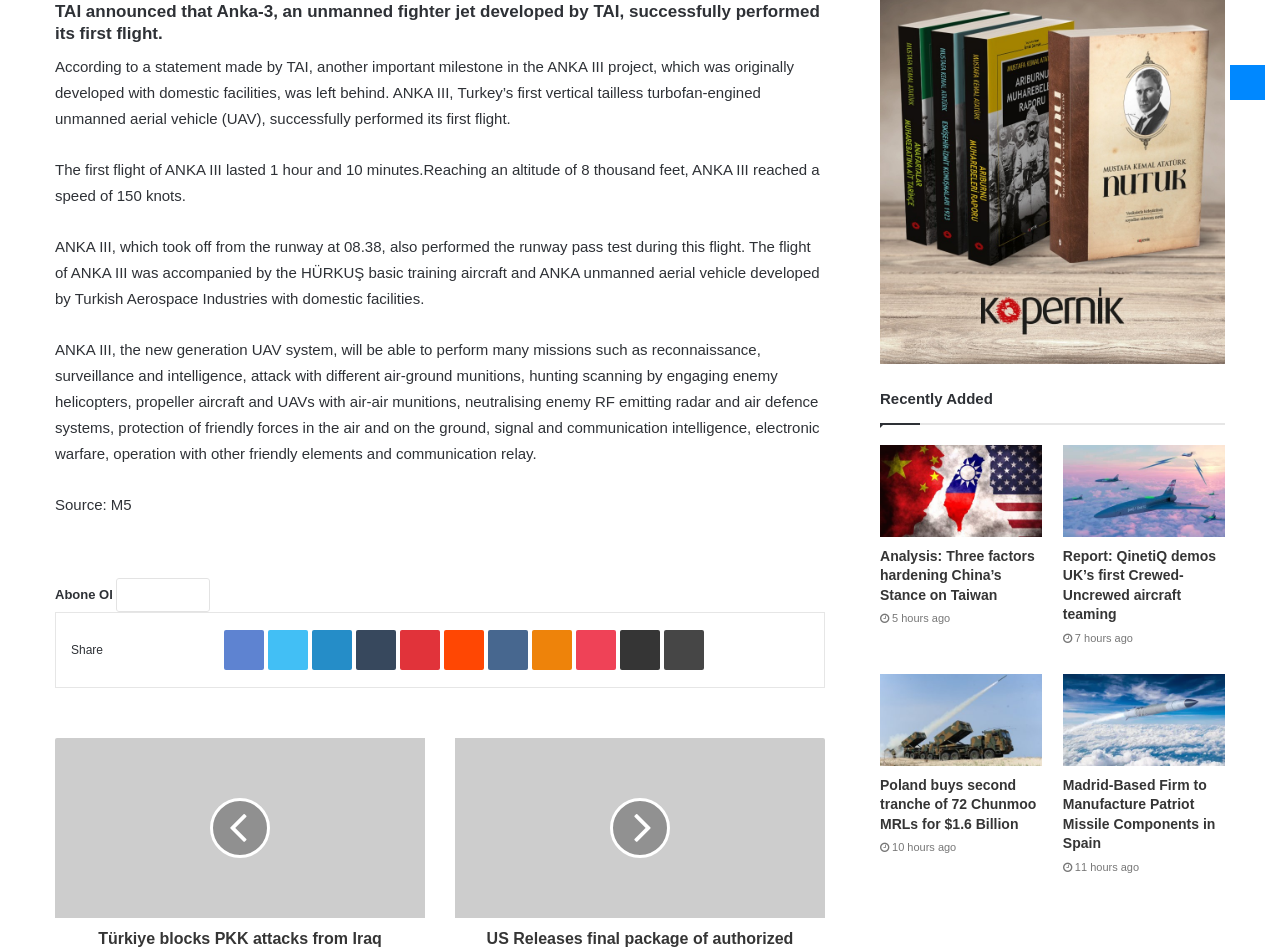What is the name of the unmanned fighter jet? Look at the image and give a one-word or short phrase answer.

Anka-3